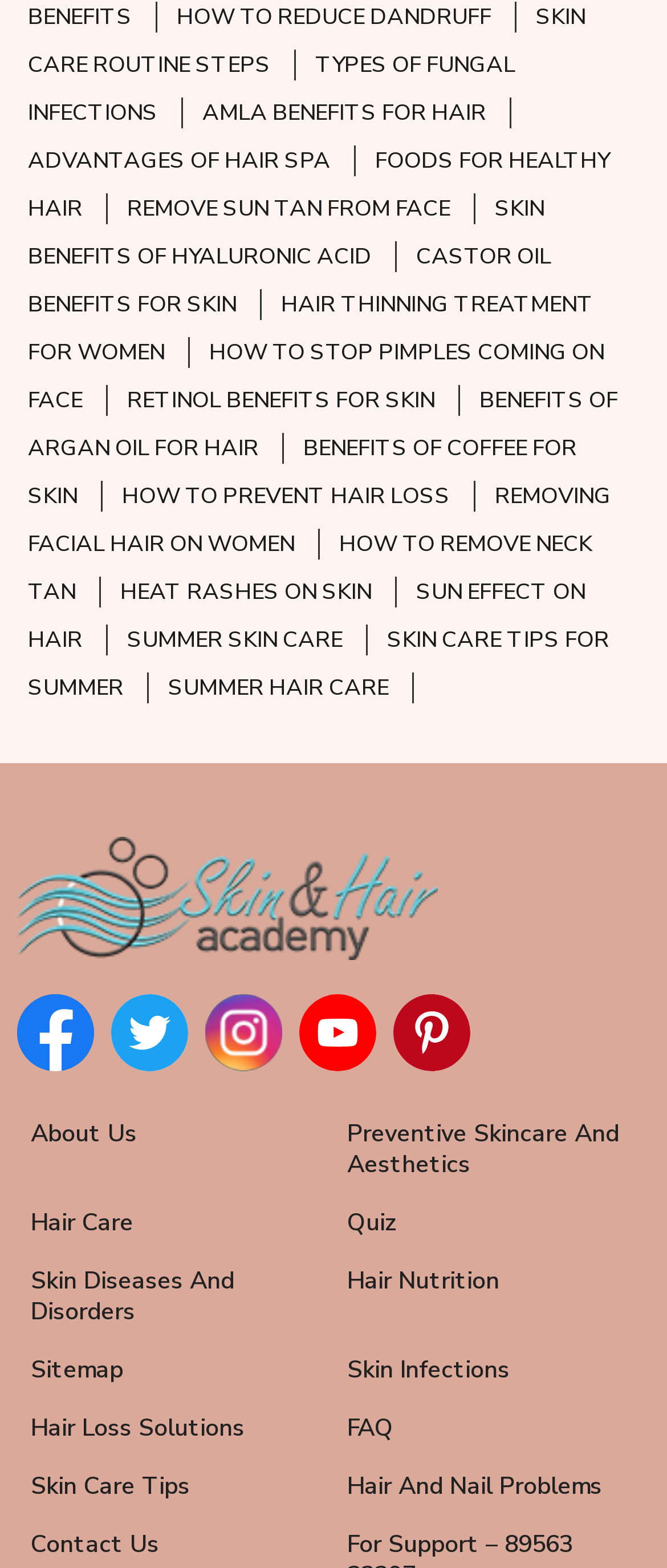Give a concise answer using one word or a phrase to the following question:
Is there a logo on the webpage?

Yes